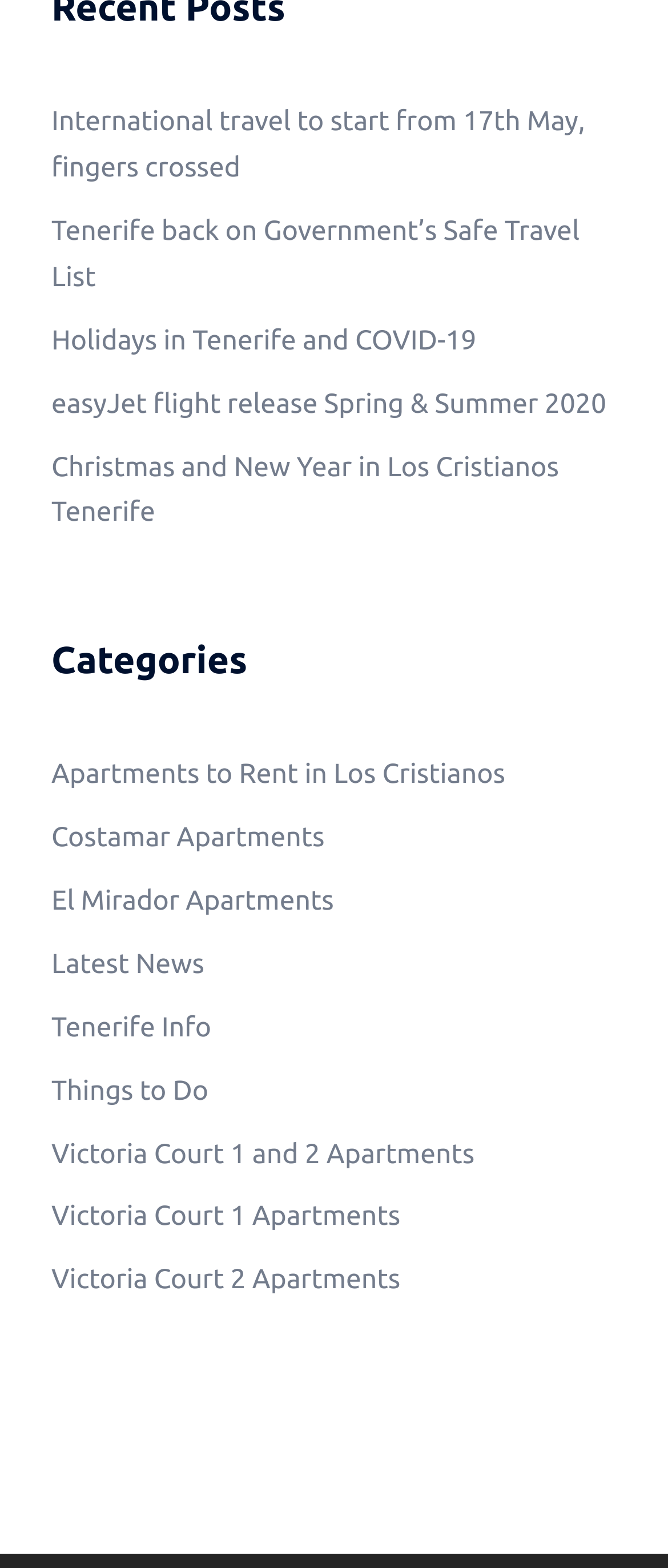Determine the bounding box of the UI component based on this description: "Holidays in Tenerife and COVID-19". The bounding box coordinates should be four float values between 0 and 1, i.e., [left, top, right, bottom].

[0.077, 0.207, 0.713, 0.227]